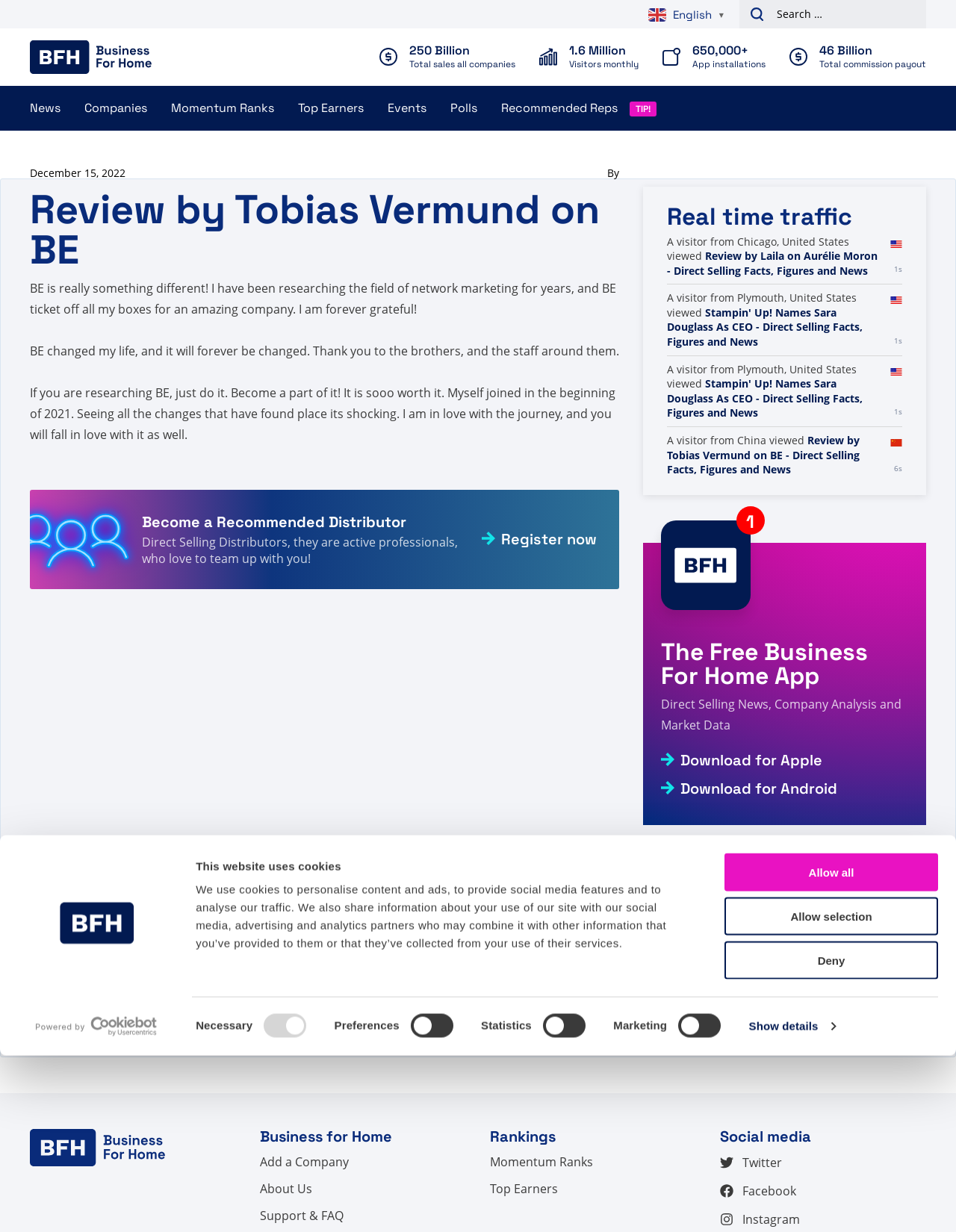Locate the bounding box coordinates of the element you need to click to accomplish the task described by this instruction: "Click the 'Deny' button".

[0.758, 0.683, 0.981, 0.714]